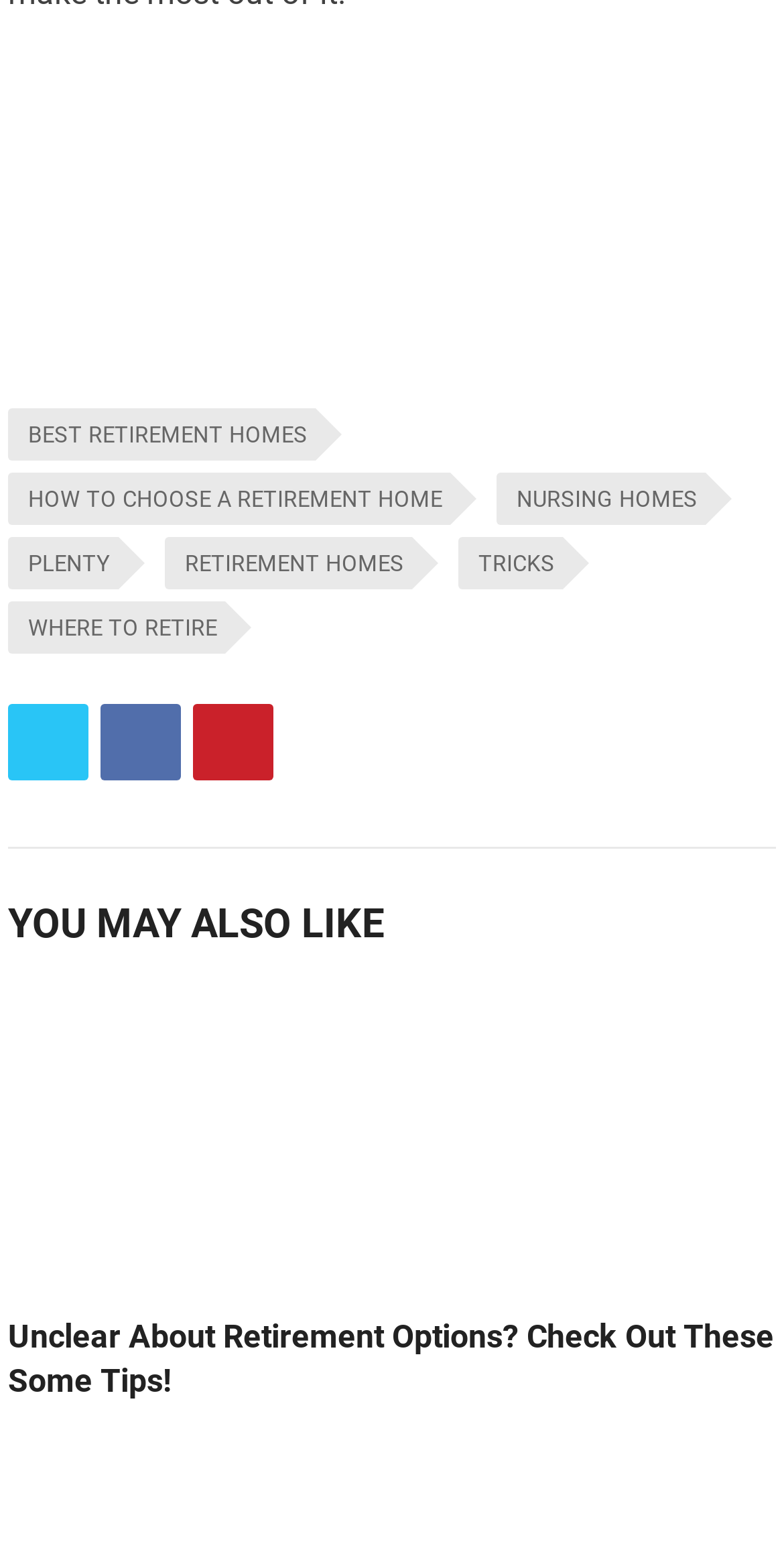Could you locate the bounding box coordinates for the section that should be clicked to accomplish this task: "Visit 'BEST RETIREMENT HOMES'".

[0.01, 0.264, 0.402, 0.298]